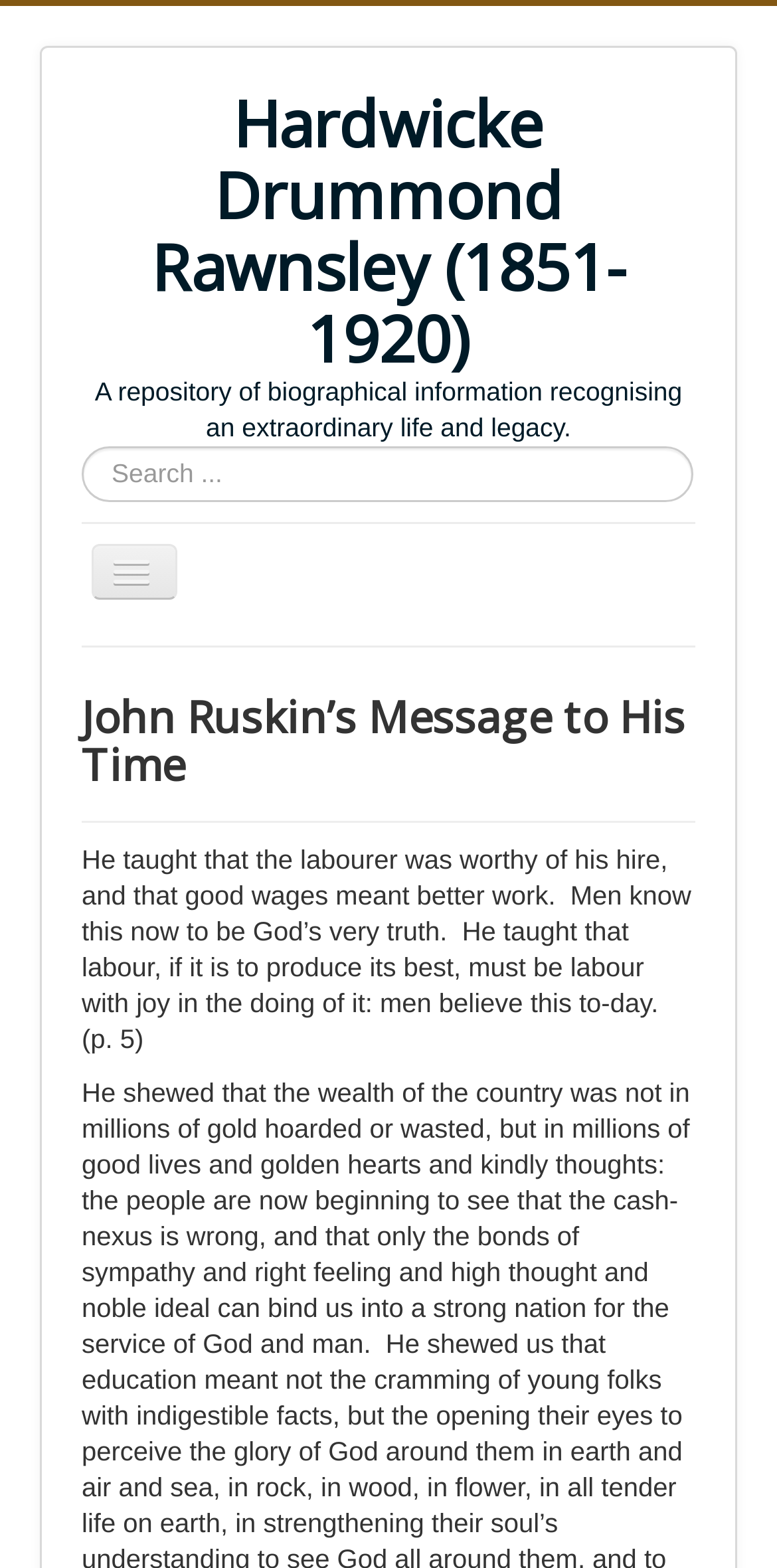Can you look at the image and give a comprehensive answer to the question:
How many links are there in the navigation menu?

The navigation menu has links to 'Home', 'Biography', 'Timeline of Key Events', 'Photographs', 'Conservation', 'Poetry', 'Extracts - HDR Publications', 'Subject Index - HDR Publications', 'Bibliography - HDR Publications', 'Sources of Information on HDR', and 'Links'.